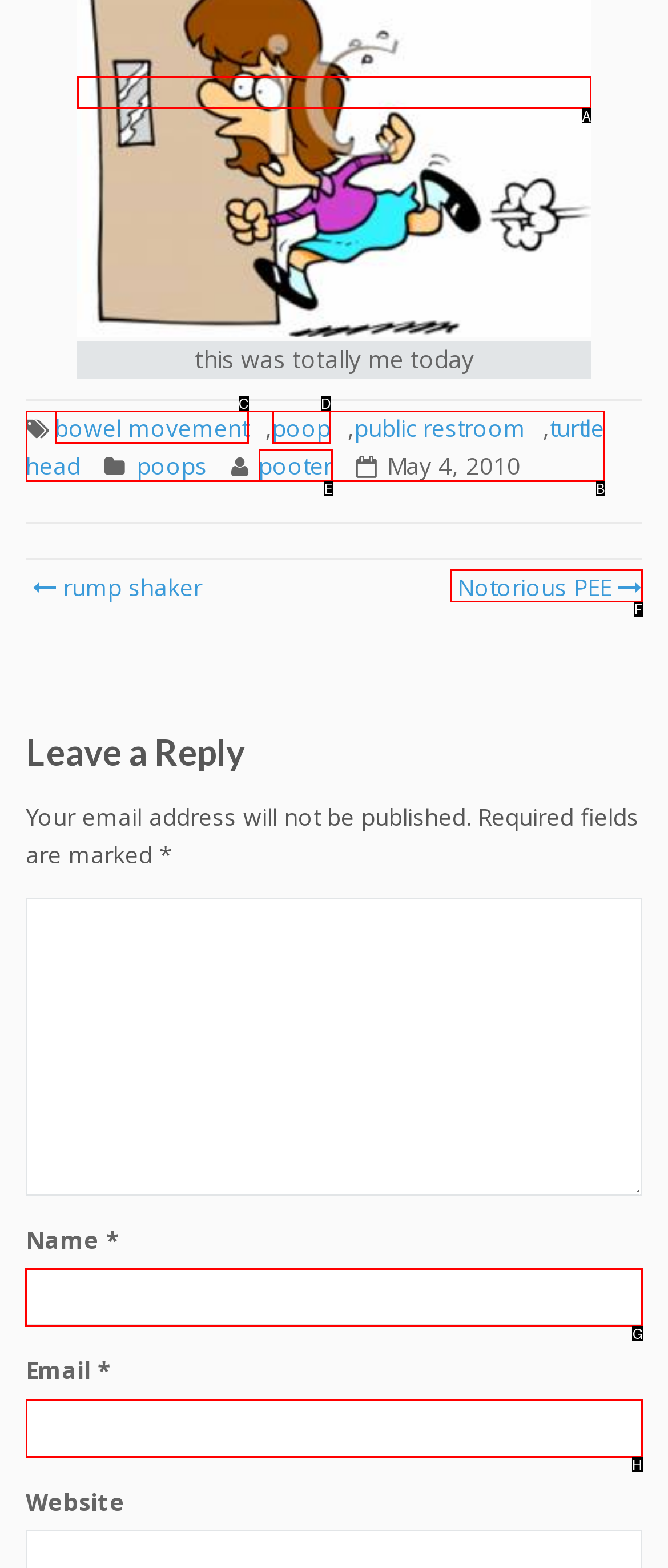Point out the correct UI element to click to carry out this instruction: contact us
Answer with the letter of the chosen option from the provided choices directly.

None